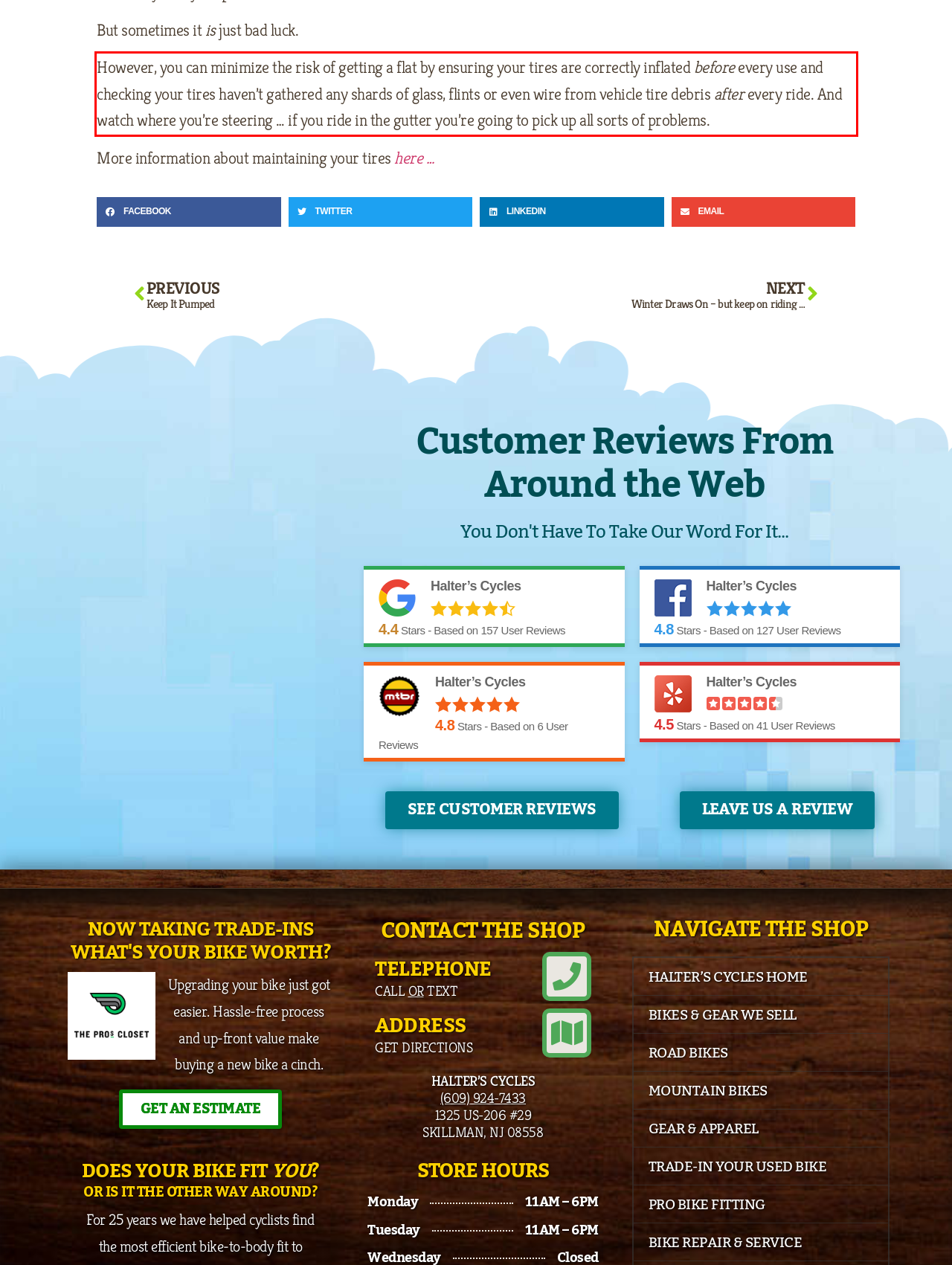You are provided with a webpage screenshot that includes a red rectangle bounding box. Extract the text content from within the bounding box using OCR.

However, you can minimize the risk of getting a flat by ensuring your tires are correctly inflated before every use and checking your tires haven’t gathered any shards of glass, flints or even wire from vehicle tire debris after every ride. And watch where you’re steering … if you ride in the gutter you’re going to pick up all sorts of problems.